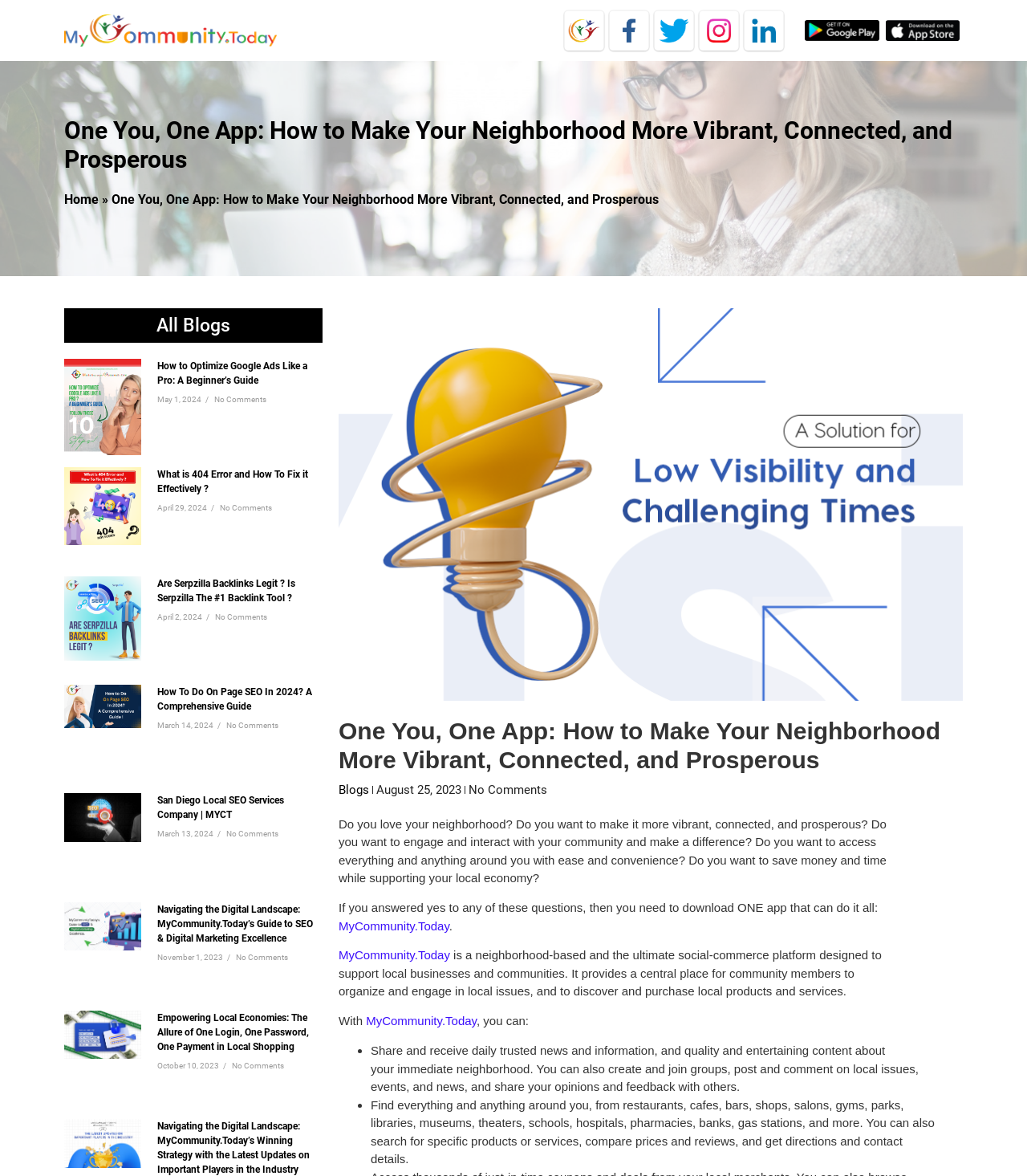Analyze the image and provide a detailed answer to the question: What is the date of the last blog post?

The date of the last blog post can be found below the title of the post, which is 'Navigating the Digital Landscape: MyCommunity.Today’s Guide to SEO & Digital Marketing Excellence'.